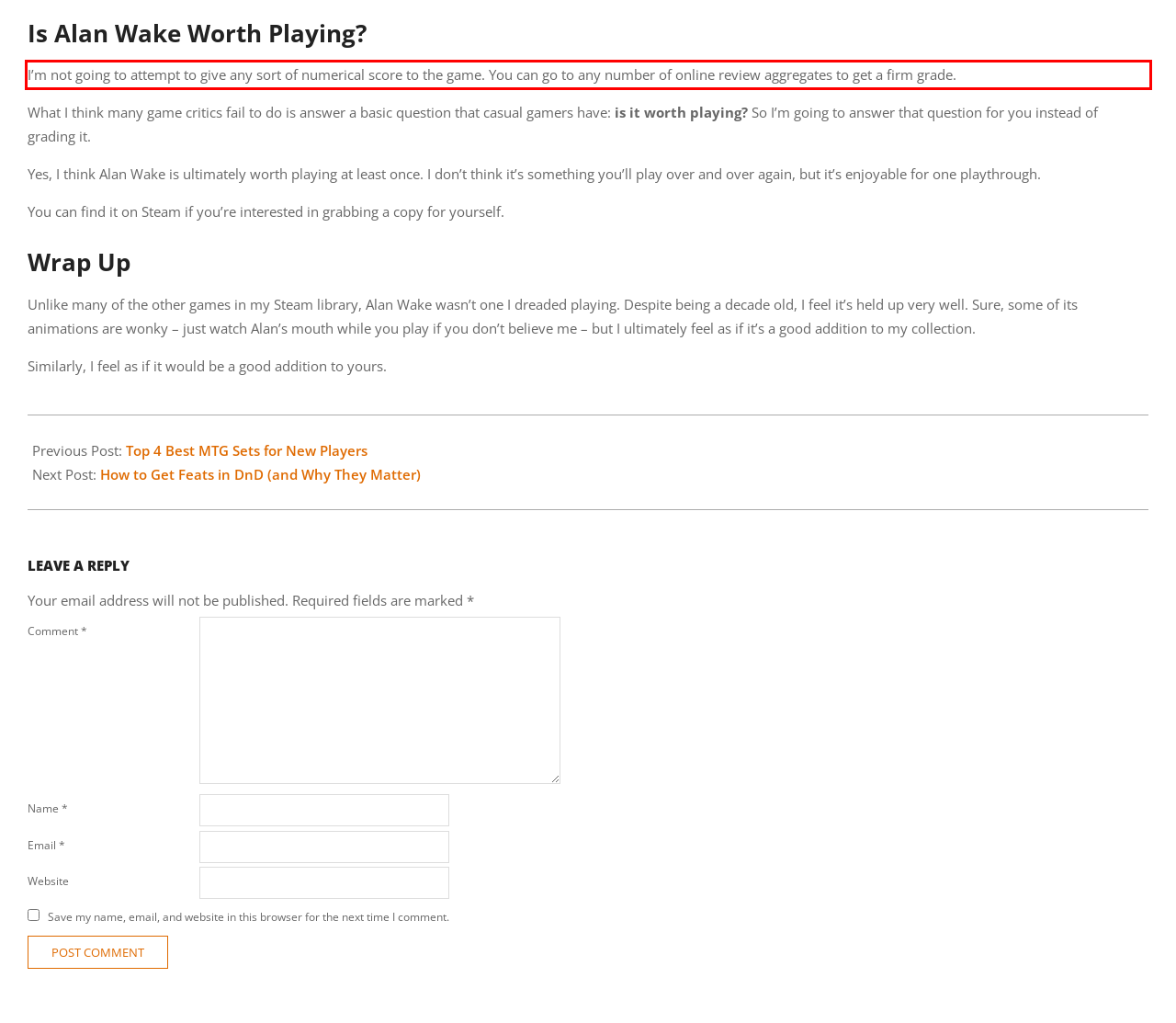Locate the red bounding box in the provided webpage screenshot and use OCR to determine the text content inside it.

I’m not going to attempt to give any sort of numerical score to the game. You can go to any number of online review aggregates to get a firm grade.